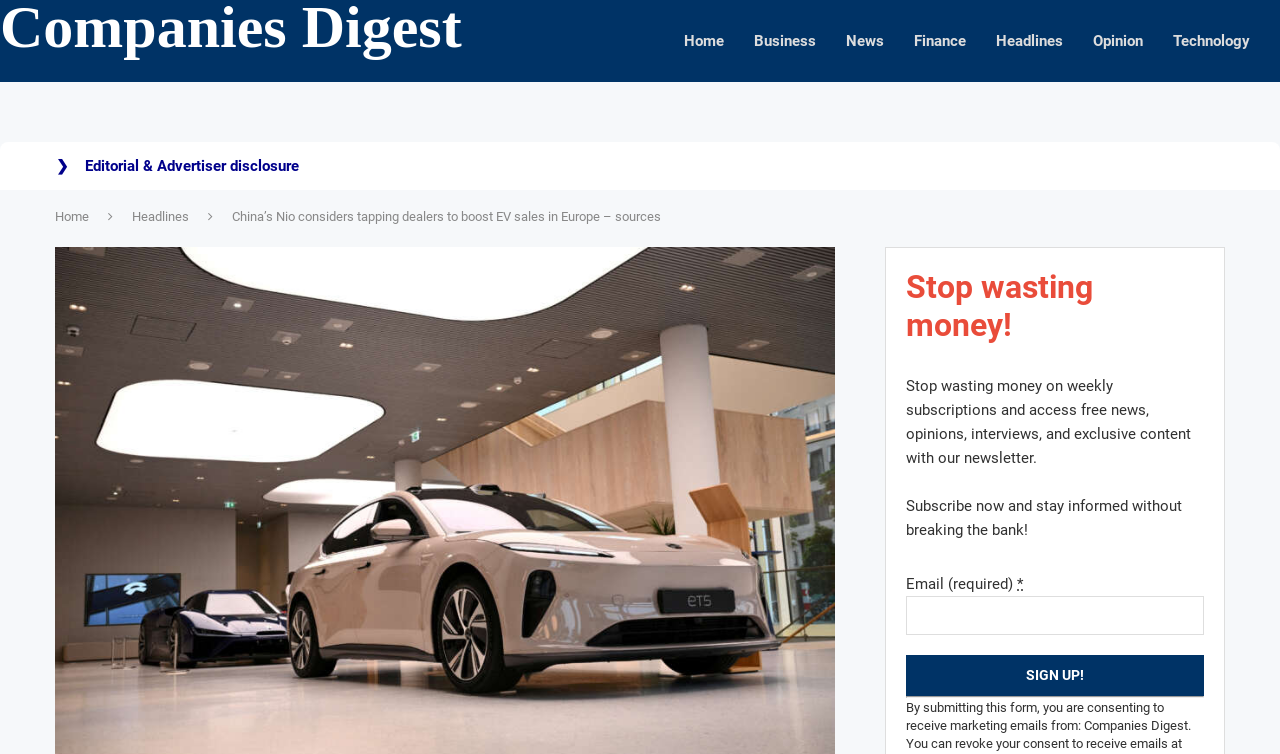Show the bounding box coordinates of the element that should be clicked to complete the task: "Click on the 'Home' link".

[0.534, 0.001, 0.566, 0.107]